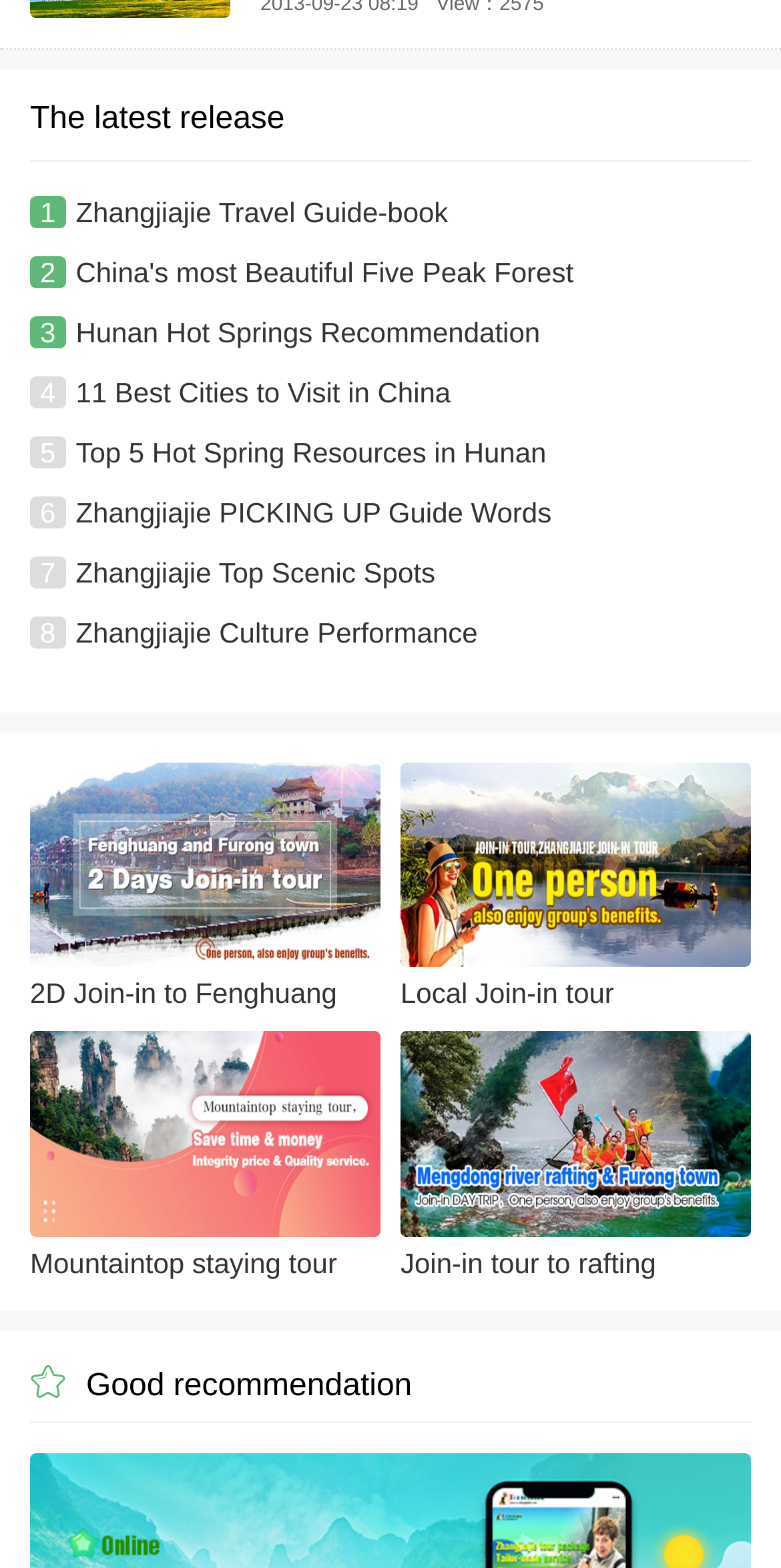What is the title of the first heading?
Answer with a single word or phrase by referring to the visual content.

The latest release